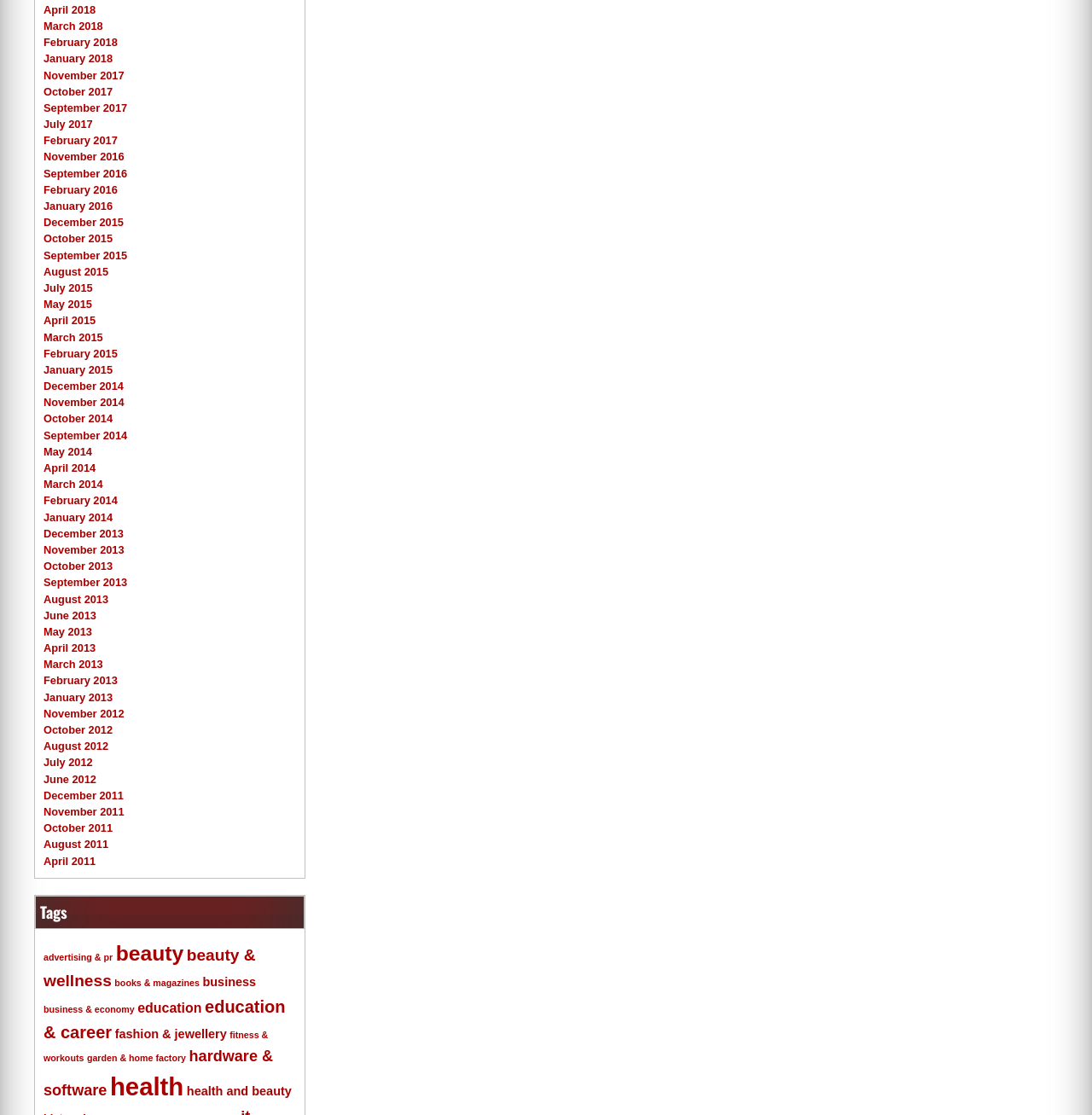Locate the UI element described by February 2014 and provide its bounding box coordinates. Use the format (top-left x, top-left y, bottom-right x, bottom-right y) with all values as floating point numbers between 0 and 1.

[0.04, 0.443, 0.108, 0.455]